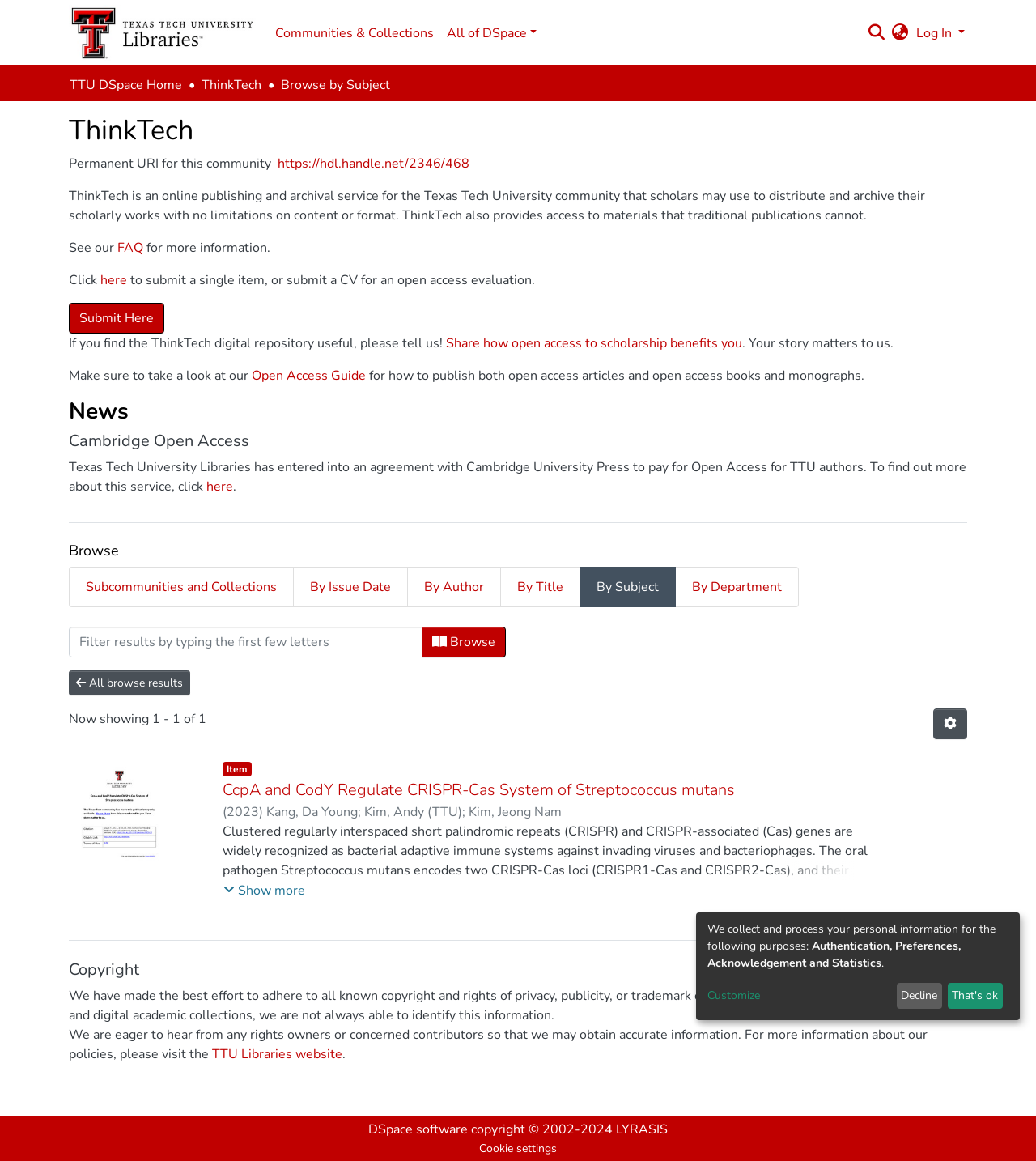Identify the bounding box coordinates for the UI element described as: "All of DSpace". The coordinates should be provided as four floats between 0 and 1: [left, top, right, bottom].

[0.425, 0.014, 0.524, 0.042]